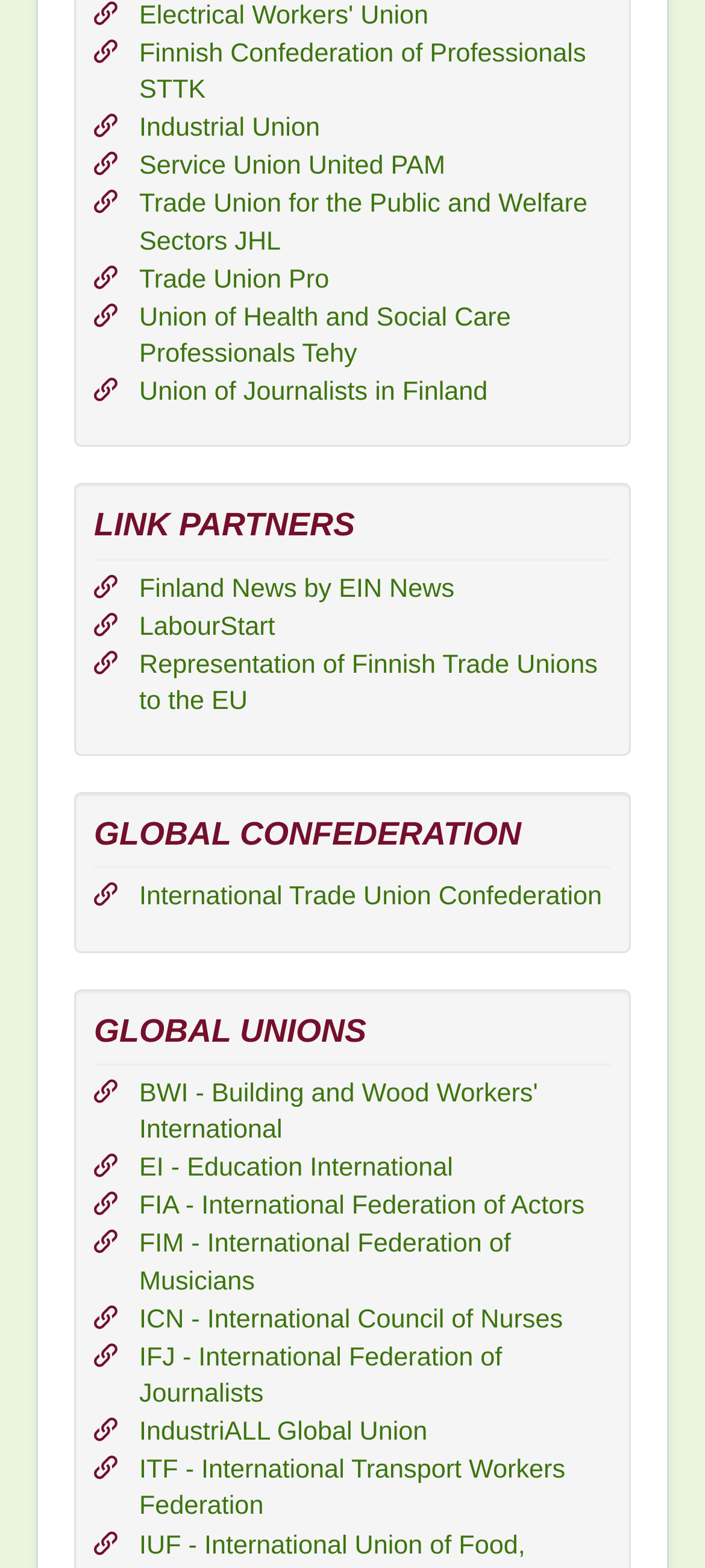Indicate the bounding box coordinates of the element that needs to be clicked to satisfy the following instruction: "Go to LabourStart". The coordinates should be four float numbers between 0 and 1, i.e., [left, top, right, bottom].

[0.197, 0.391, 0.39, 0.409]